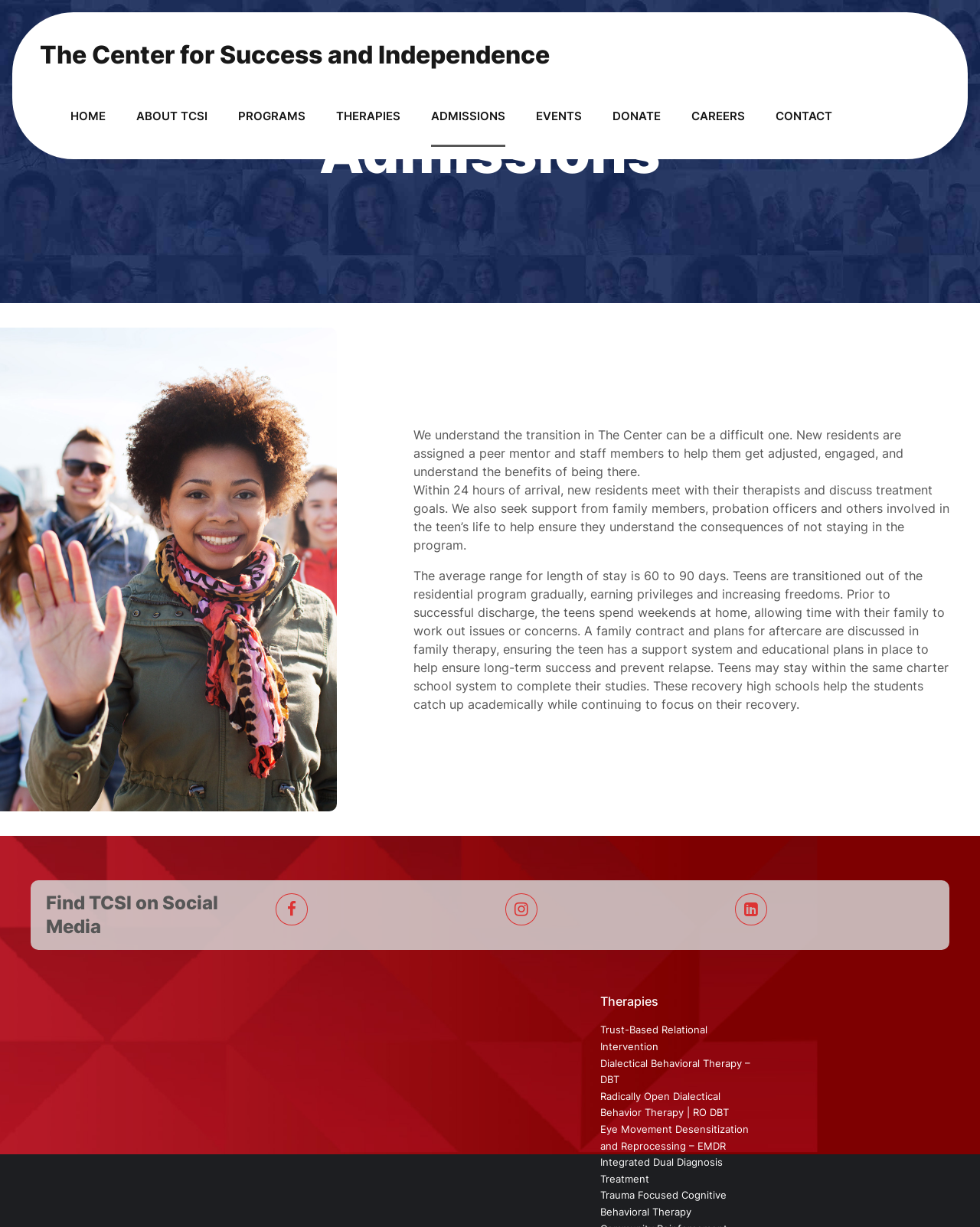Please answer the following question using a single word or phrase: 
How many types of therapies are listed on this webpage?

9